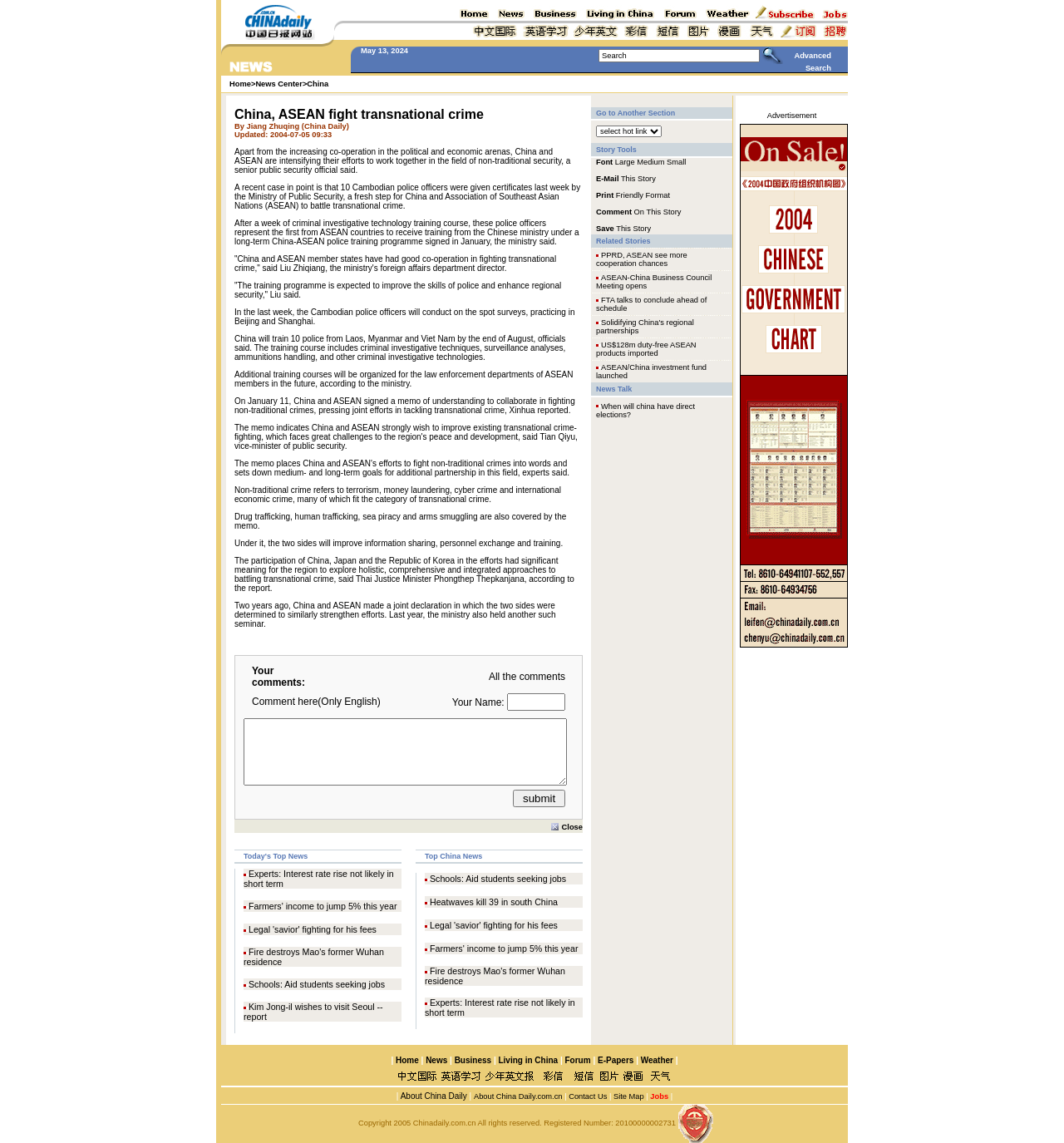Refer to the screenshot and answer the following question in detail:
How many Cambodian police officers received training from the Chinese ministry?

The number of Cambodian police officers who received training from the Chinese ministry can be found in the article content. According to the article, '10 Cambodian police officers were given certificates last week by the Ministry of Public Security'.